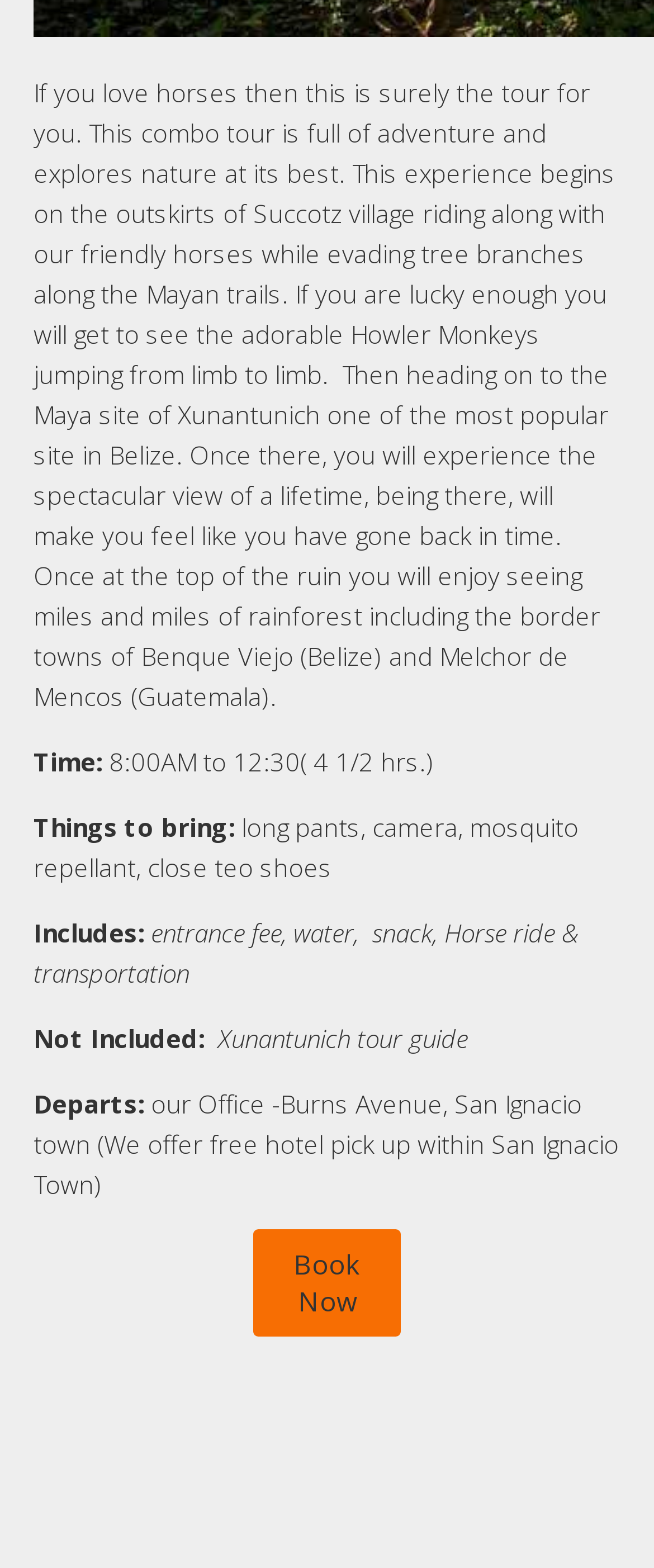What should you wear on the tour?
Look at the screenshot and respond with a single word or phrase.

long pants, close toed shoes